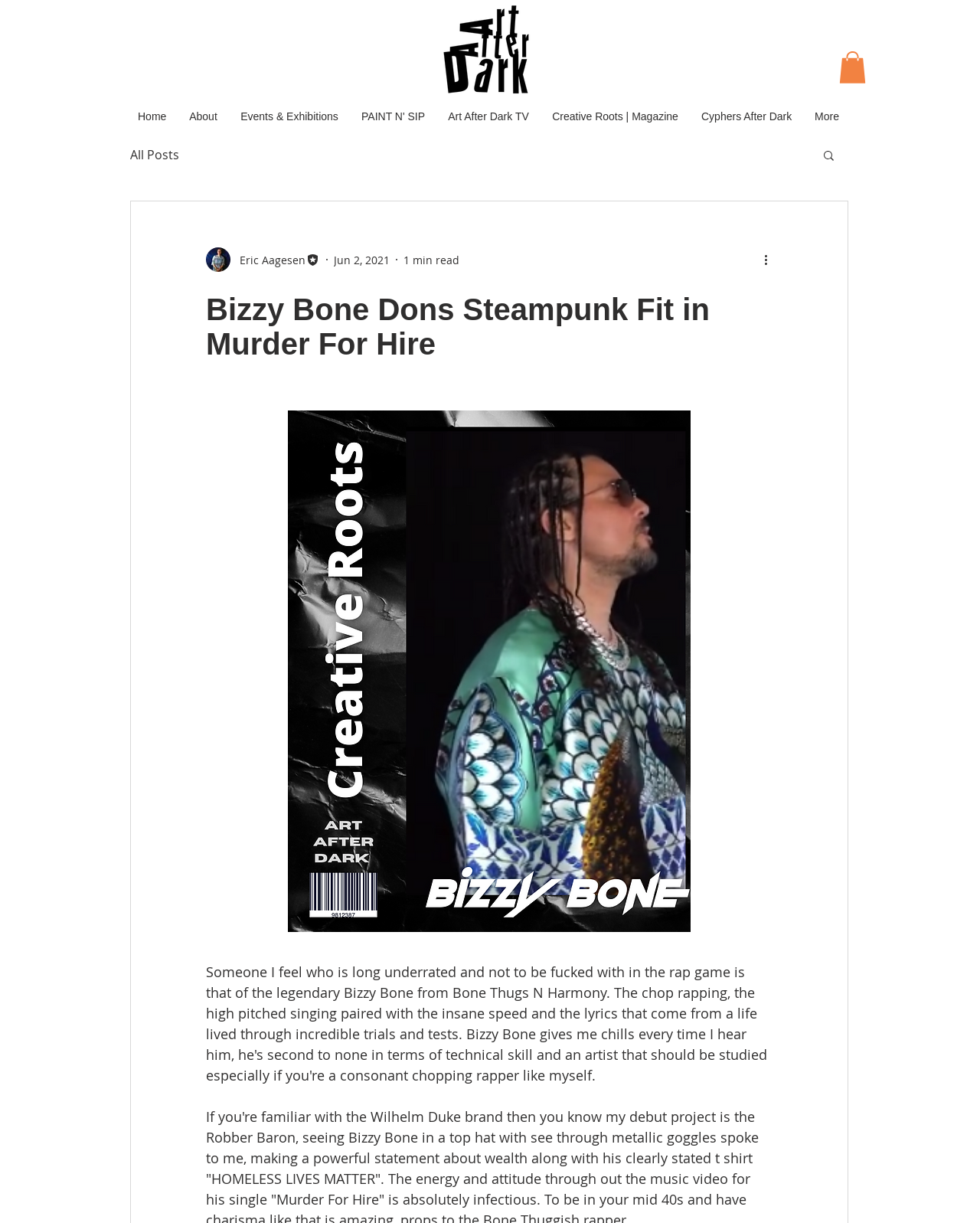Please identify the bounding box coordinates of the element on the webpage that should be clicked to follow this instruction: "View more actions". The bounding box coordinates should be given as four float numbers between 0 and 1, formatted as [left, top, right, bottom].

[0.777, 0.205, 0.796, 0.22]